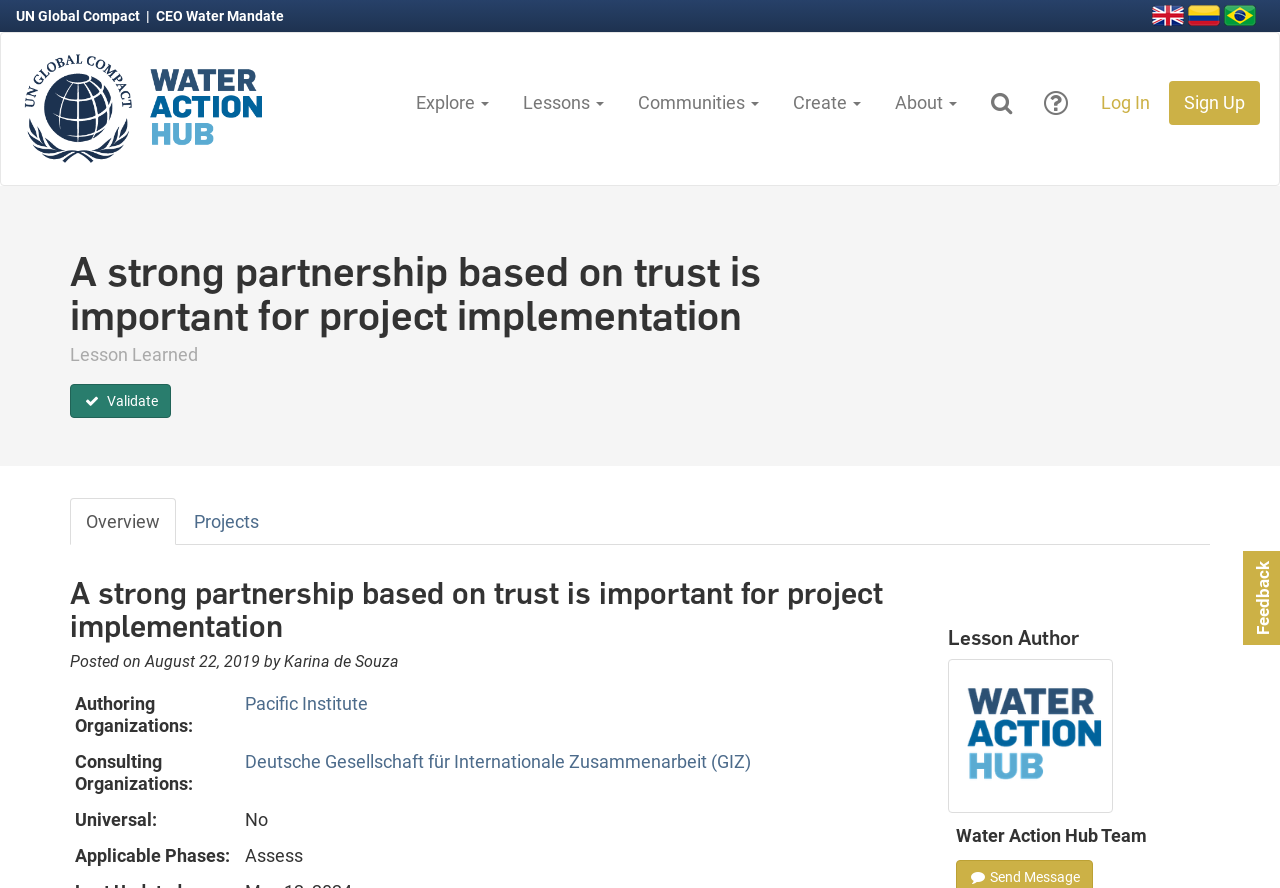Detail the various sections and features present on the webpage.

The webpage appears to be a lesson learned page on the Water Action Hub platform. At the top, there are several links to organizations, including UN Global Compact, CEO Water Mandate, and country flags for Great Britain, Colombia, and Brazil. Below these links, there are five buttons for navigation: Explore, Lessons, Communities, Create, and About.

The main content of the page is divided into two sections. On the left, there is a heading that reads "A strong partnership based on trust is important for project implementation" followed by a subheading "Lesson Learned". Below this, there are tabs for Overview and Projects. The Overview tab is not selected, and the Projects tab is also not selected.

On the right side of the page, there is a section with a heading "Lesson Author" and an image. Below this, there is a text "Water Action Hub Team". Further down, there is a table with four rows, each with a row header and a grid cell. The row headers are "Authoring Organizations:", "Consulting Organizations:", "Universal:", and "Applicable Phases:". The grid cells contain corresponding information, including links to organizations.

At the bottom of the page, there are links to Log In and Sign Up, as well as a button with an icon.